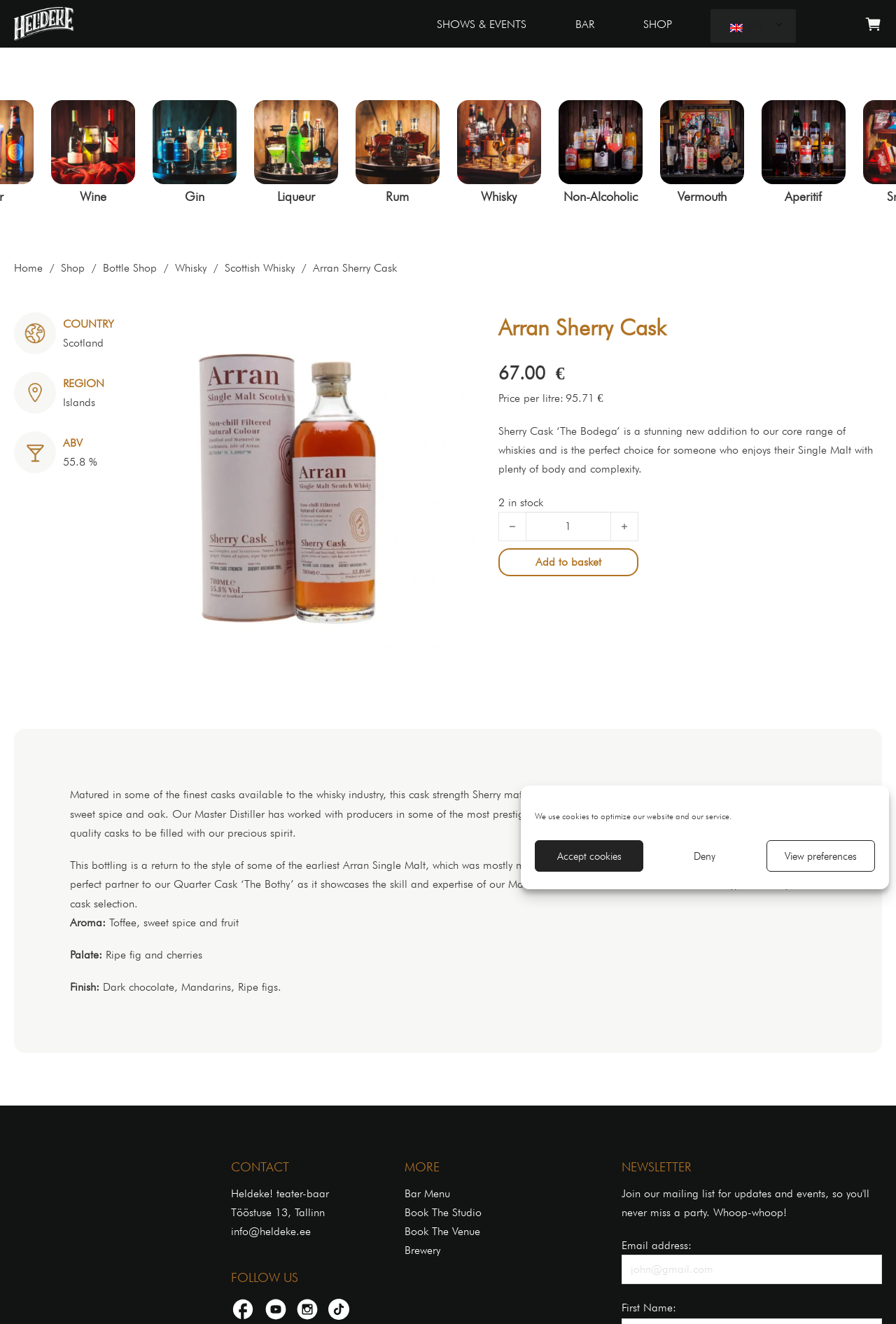Generate a thorough explanation of the webpage's elements.

The webpage is about a whisky product, specifically the Arran Sherry Cask 'The Bodega'. At the top, there is a dialog box for managing cookie consent with three buttons: 'Accept cookies', 'Deny', and 'View preferences'. Below this, there are several links to different sections of the website, including 'SHOWS & EVENTS', 'CALENDAR', 'TICKETS', and 'BAR'.

On the left side, there is a menu with links to 'Wine', 'Gin', 'Liquer', 'Rum', 'Whisky', 'Non-Alcoholic', 'Vermouth', and 'Aperitif'. Each of these links has an associated image.

In the main content area, there is a heading 'Arran Sherry Cask' and an image of the product. Below this, there are details about the product, including its country of origin (Scotland), region (Islands), and ABV (55.8%). The price of the product is €67.00, and there are 2 in stock.

There is a description of the product, stating that it is a stunning new addition to the core range of whiskies and is perfect for someone who enjoys their Single Malt with plenty of body and complexity. The product is matured in some of the finest casks available to the whisky industry and is both luxurious and elegant with layers of rich sweet spice and oak.

Below this, there is a section with more information about the product, including its aroma and a longer description of its characteristics. There is also a button to add the product to the basket.

At the bottom of the page, there are links to 'Home', 'Shop', 'Bottle Shop', and 'Whisky', as well as a static text '/' separating each link.